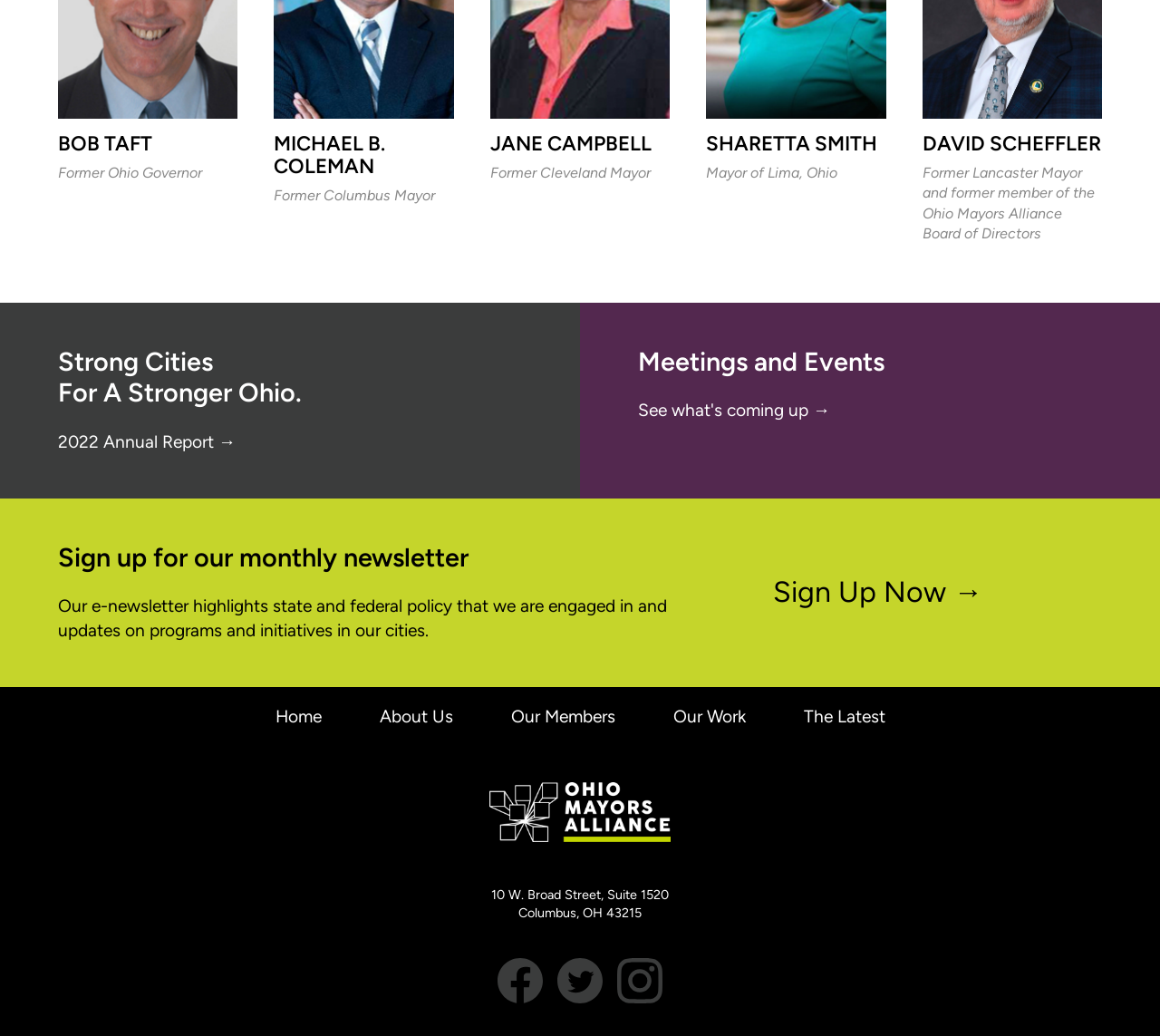Locate the bounding box coordinates of the area to click to fulfill this instruction: "Go to Home page". The bounding box should be presented as four float numbers between 0 and 1, in the order [left, top, right, bottom].

[0.237, 0.681, 0.277, 0.701]